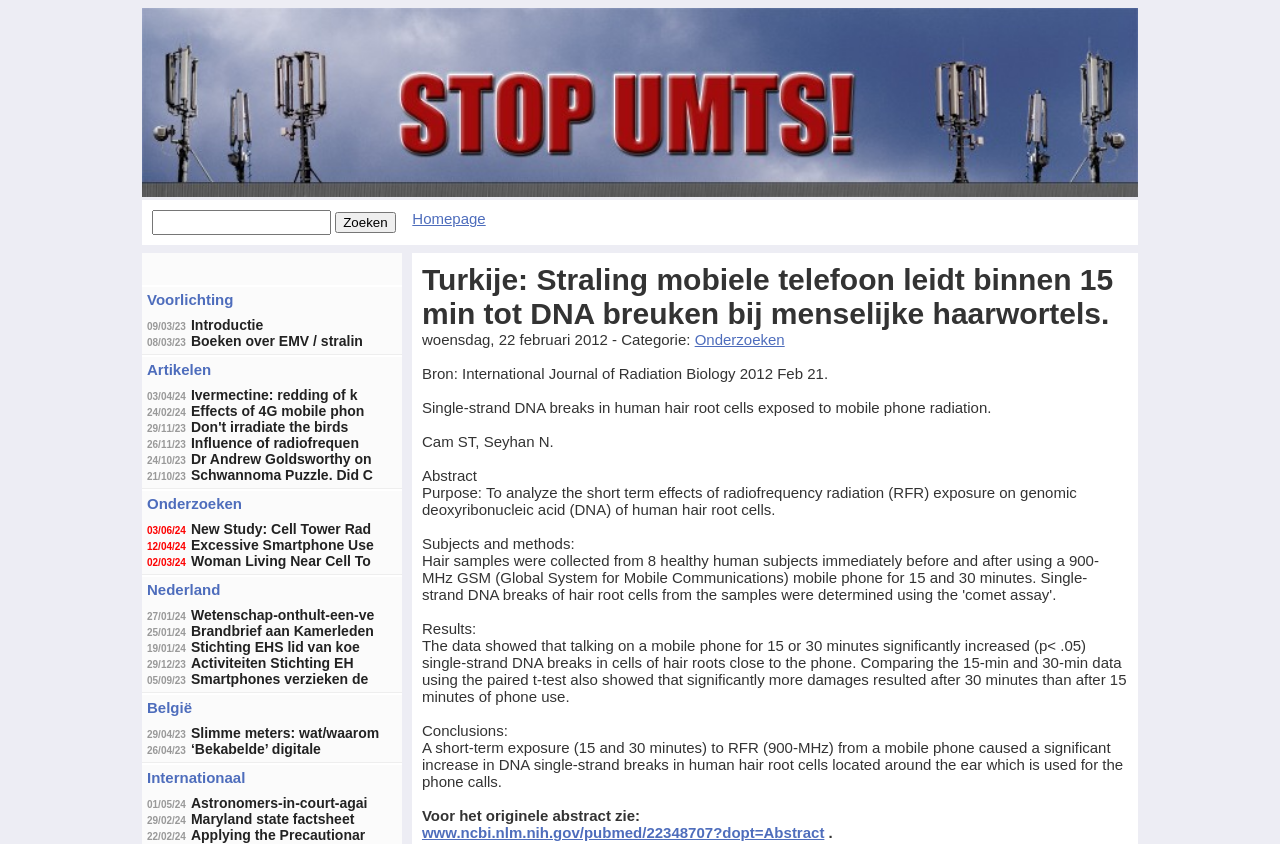Please find and report the bounding box coordinates of the element to click in order to perform the following action: "Read the article about DNA breaks". The coordinates should be expressed as four float numbers between 0 and 1, in the format [left, top, right, bottom].

[0.33, 0.312, 0.881, 0.392]